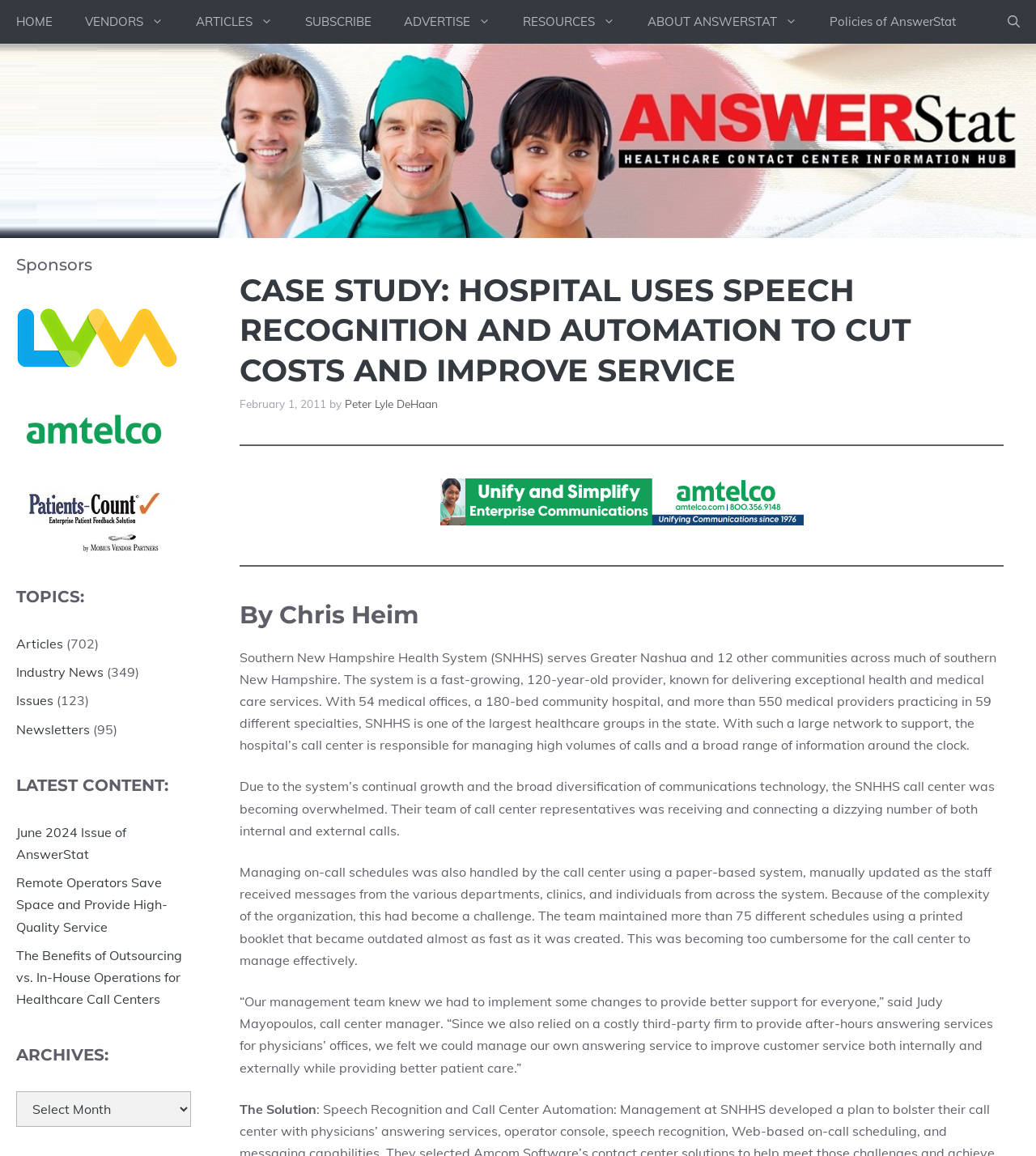Answer this question in one word or a short phrase: What is the purpose of the call center according to the article?

To manage high volumes of calls and a broad range of information